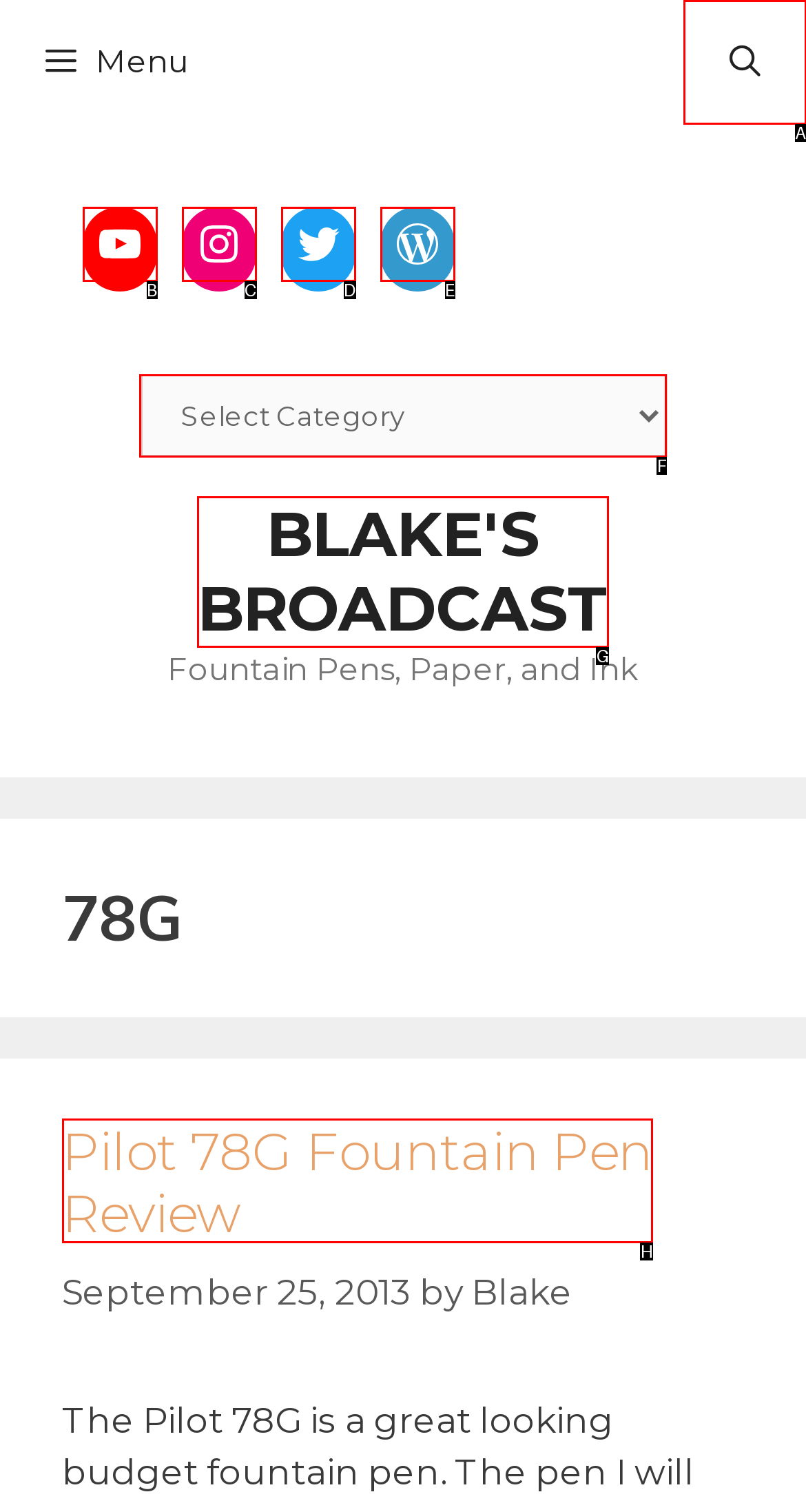Identify the correct UI element to click on to achieve the following task: Read the Pilot 78G Fountain Pen Review Respond with the corresponding letter from the given choices.

H